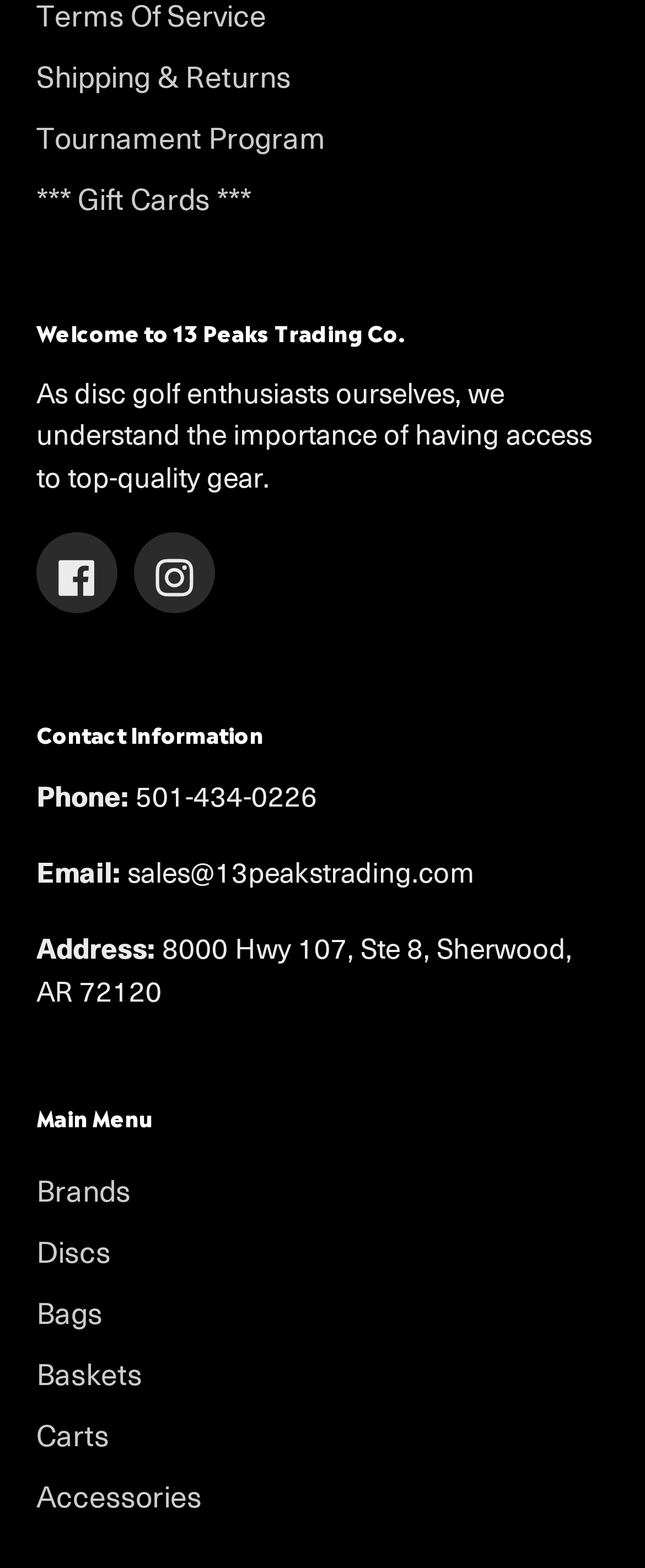Pinpoint the bounding box coordinates of the area that should be clicked to complete the following instruction: "Follow on Facebook". The coordinates must be given as four float numbers between 0 and 1, i.e., [left, top, right, bottom].

[0.09, 0.351, 0.149, 0.38]